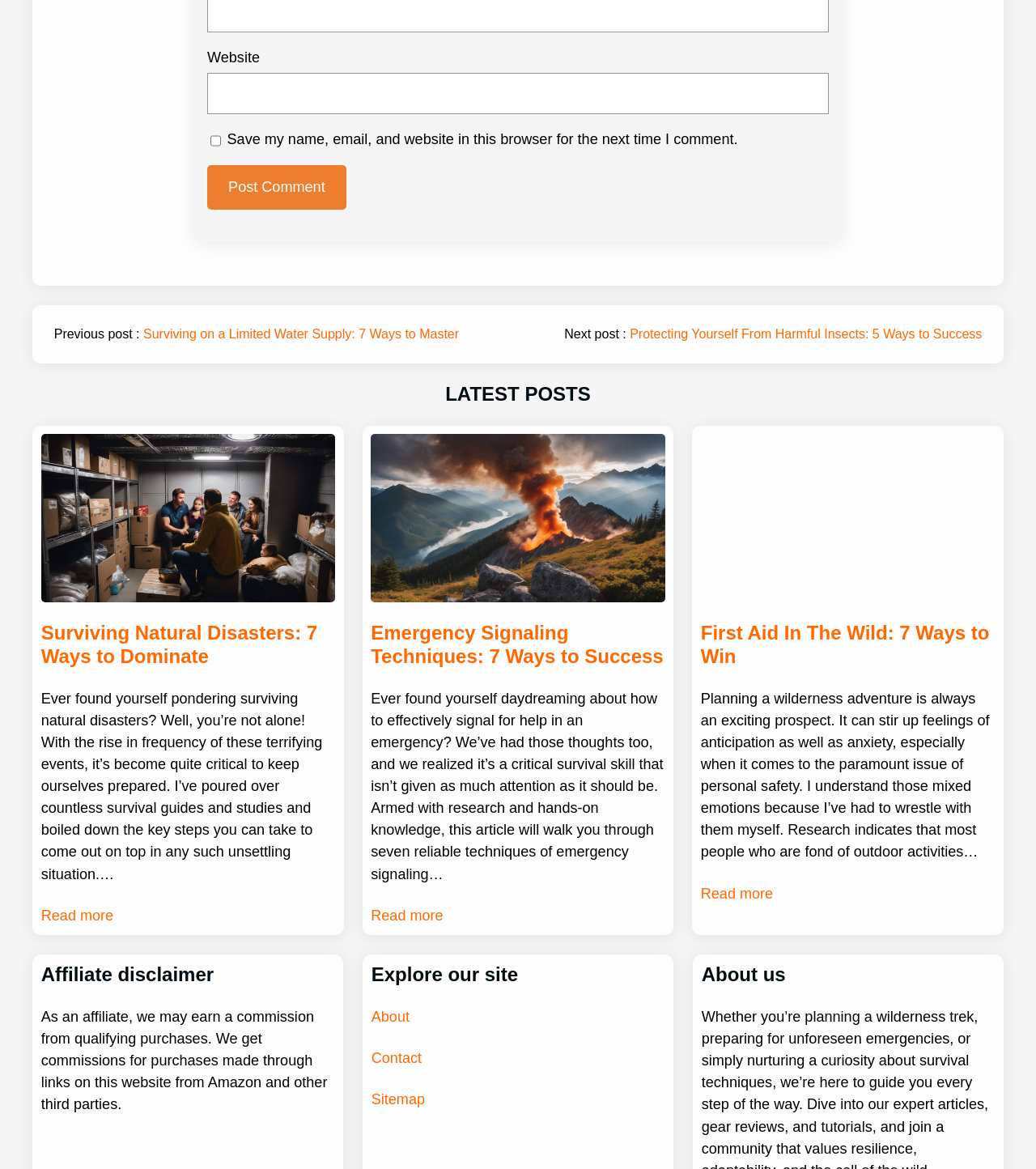Identify the coordinates of the bounding box for the element that must be clicked to accomplish the instruction: "Explore the About page".

[0.358, 0.863, 0.395, 0.877]